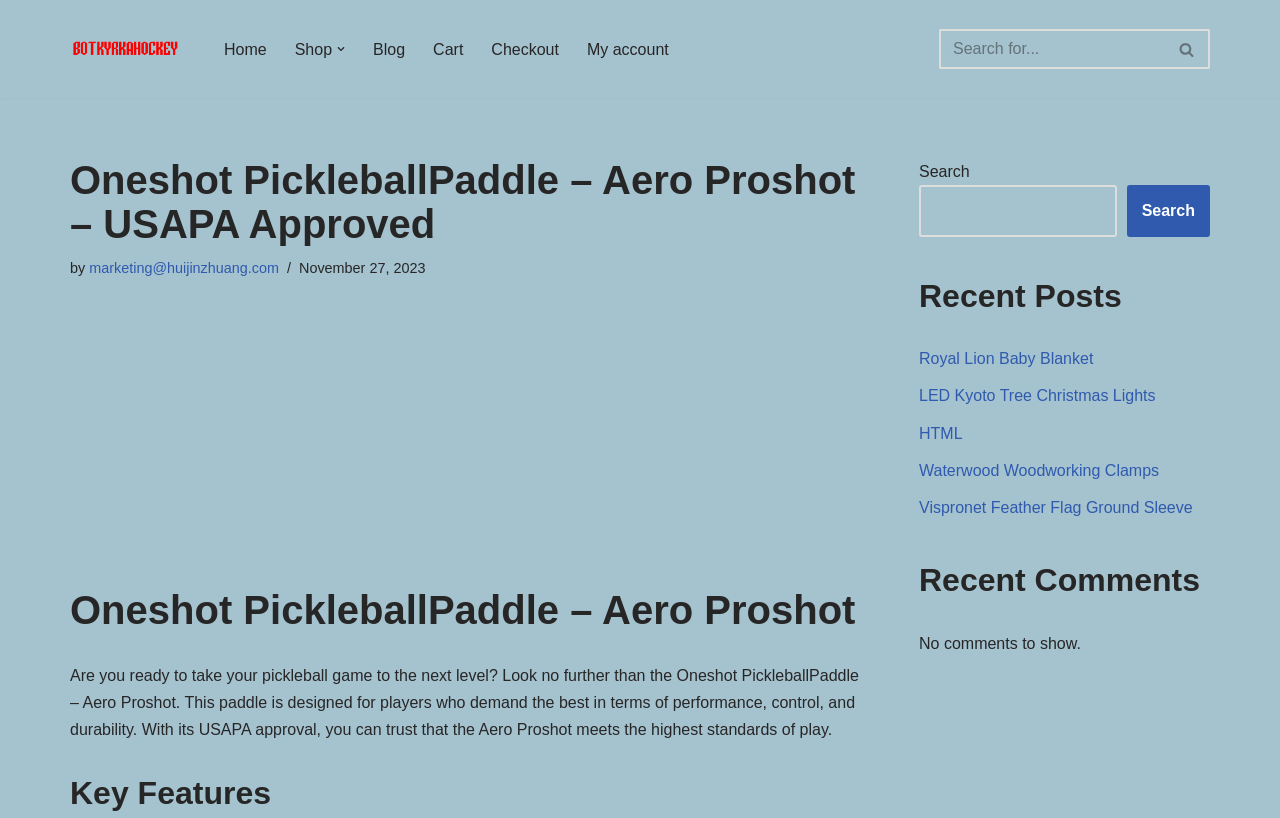Locate the coordinates of the bounding box for the clickable region that fulfills this instruction: "View the cart".

[0.338, 0.044, 0.362, 0.076]